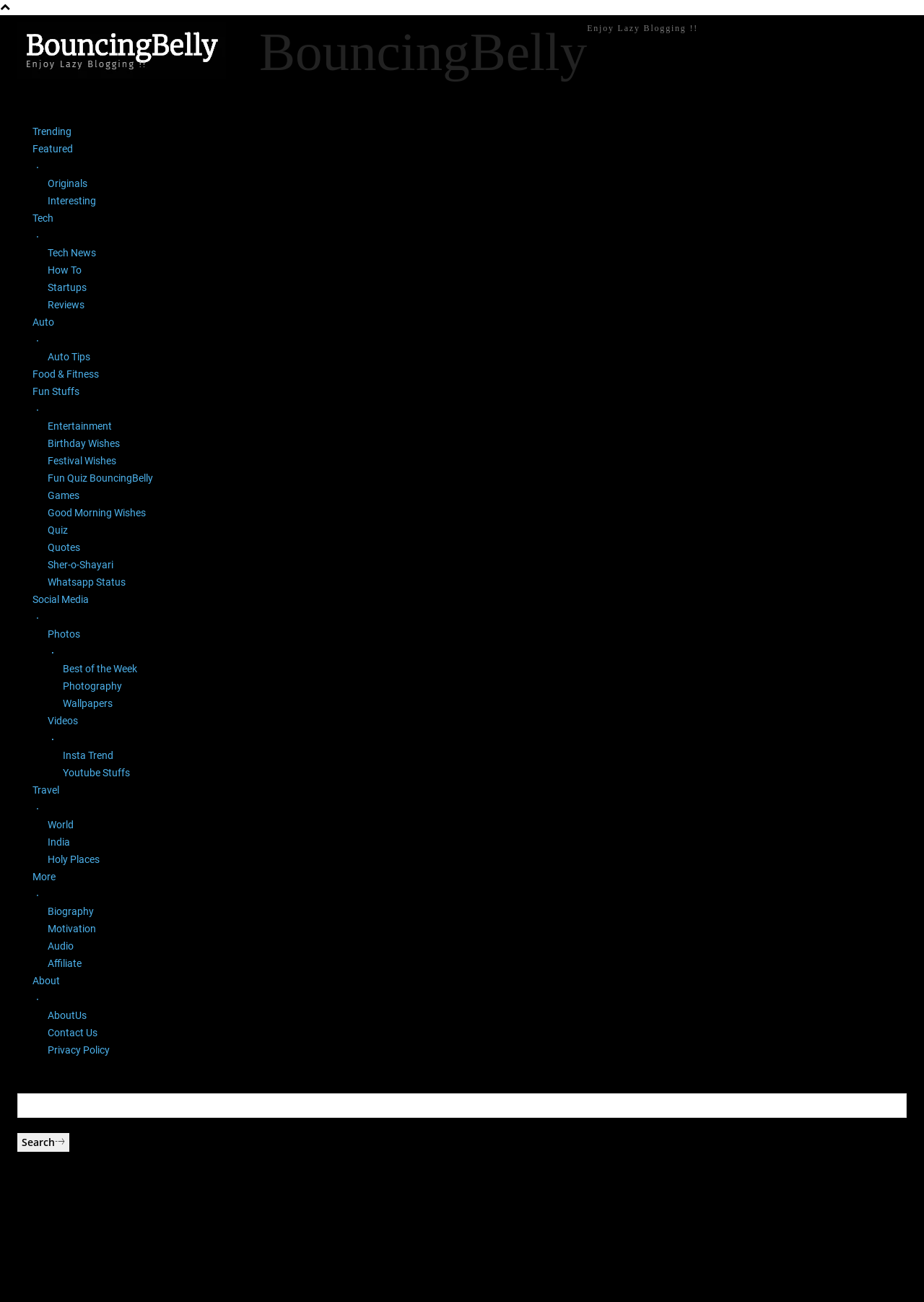Determine which piece of text is the heading of the webpage and provide it.

Nothing to do with Priyanka Chopra-Nick Jonas: Taslima Nasreen clarifies surrogacy tweet after Twitter outrage